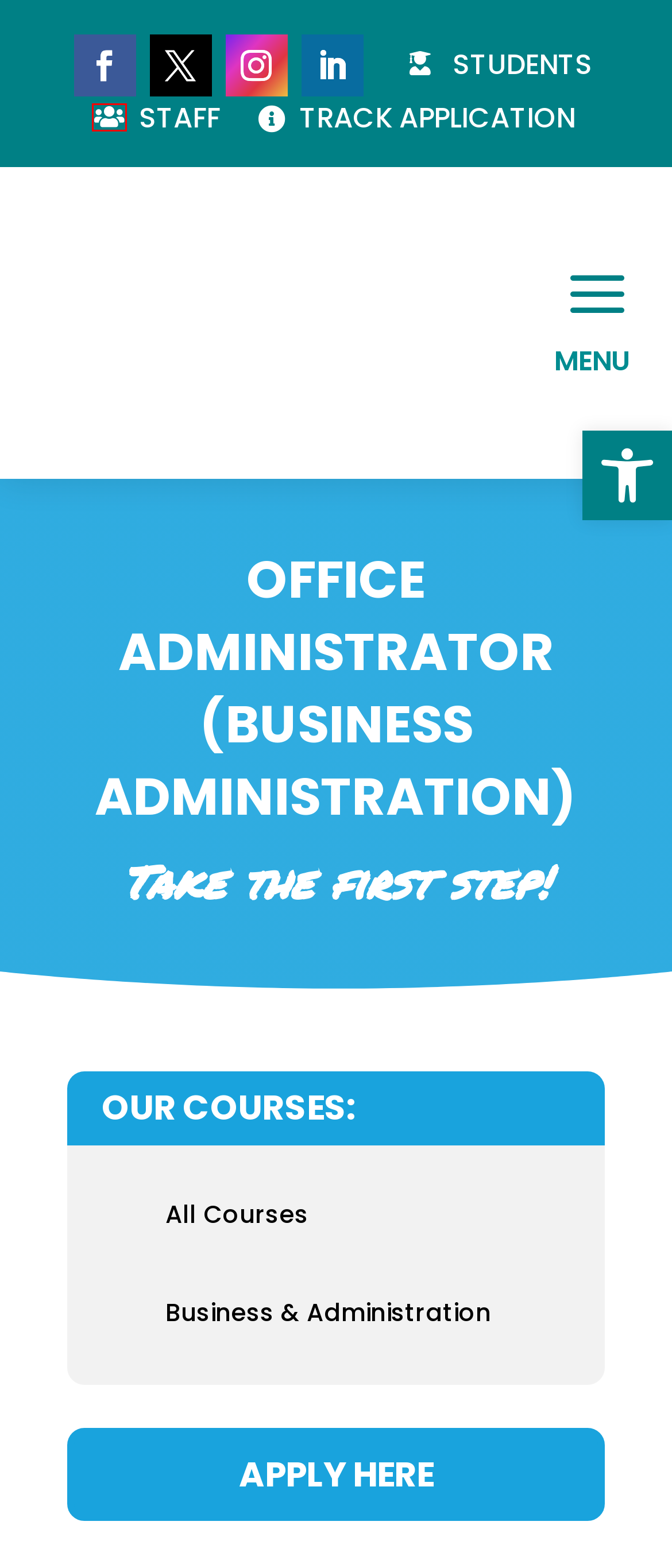A screenshot of a webpage is given with a red bounding box around a UI element. Choose the description that best matches the new webpage shown after clicking the element within the red bounding box. Here are the candidates:
A. Business & Administration - Cork College of FET - Morrison's Island Campus
B. Morrison's Island Campus/West Cork Campus
C. Staff Links - Cork College of FET - Morrison's Island Campus
D. Student Links - Cork College of FET - Morrison's Island Campus
E. CourseDetails - CAMP
F. News & Events - Cork College of FET - Morrison's Island Campus
G. Graduates - Cork College of FET - Morrison's Island Campus
H. Our Courses - Cork College of FET - Morrison's Island Campus

C